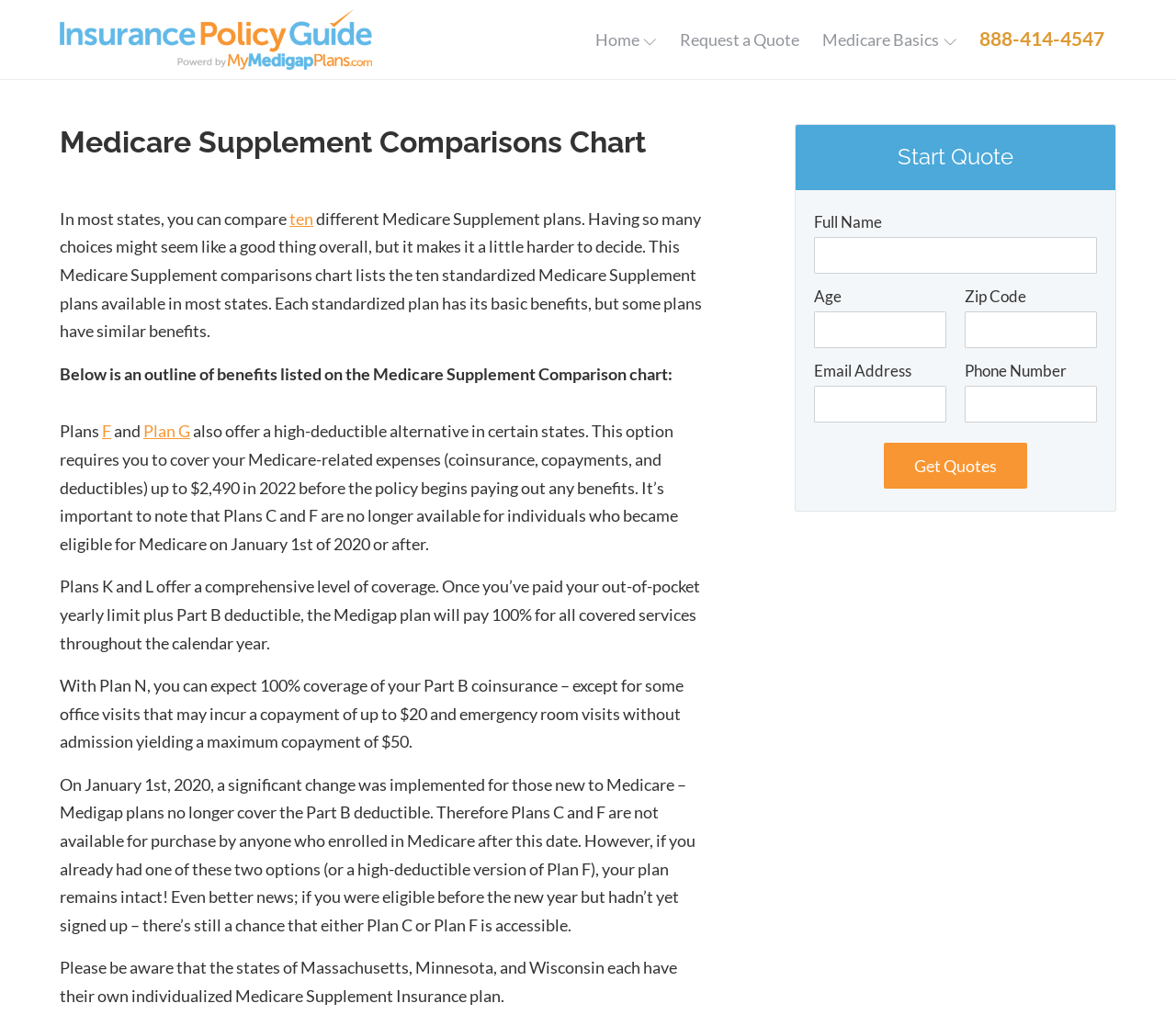What is the maximum copayment for emergency room visits without admission under Plan N?
Give a thorough and detailed response to the question.

The text states, 'With Plan N, you can expect 100% coverage of your Part B coinsurance – except for some office visits that may incur a copayment of up to $20 and emergency room visits without admission yielding a maximum copayment of $50.' This indicates that the maximum copayment for emergency room visits without admission under Plan N is $50.